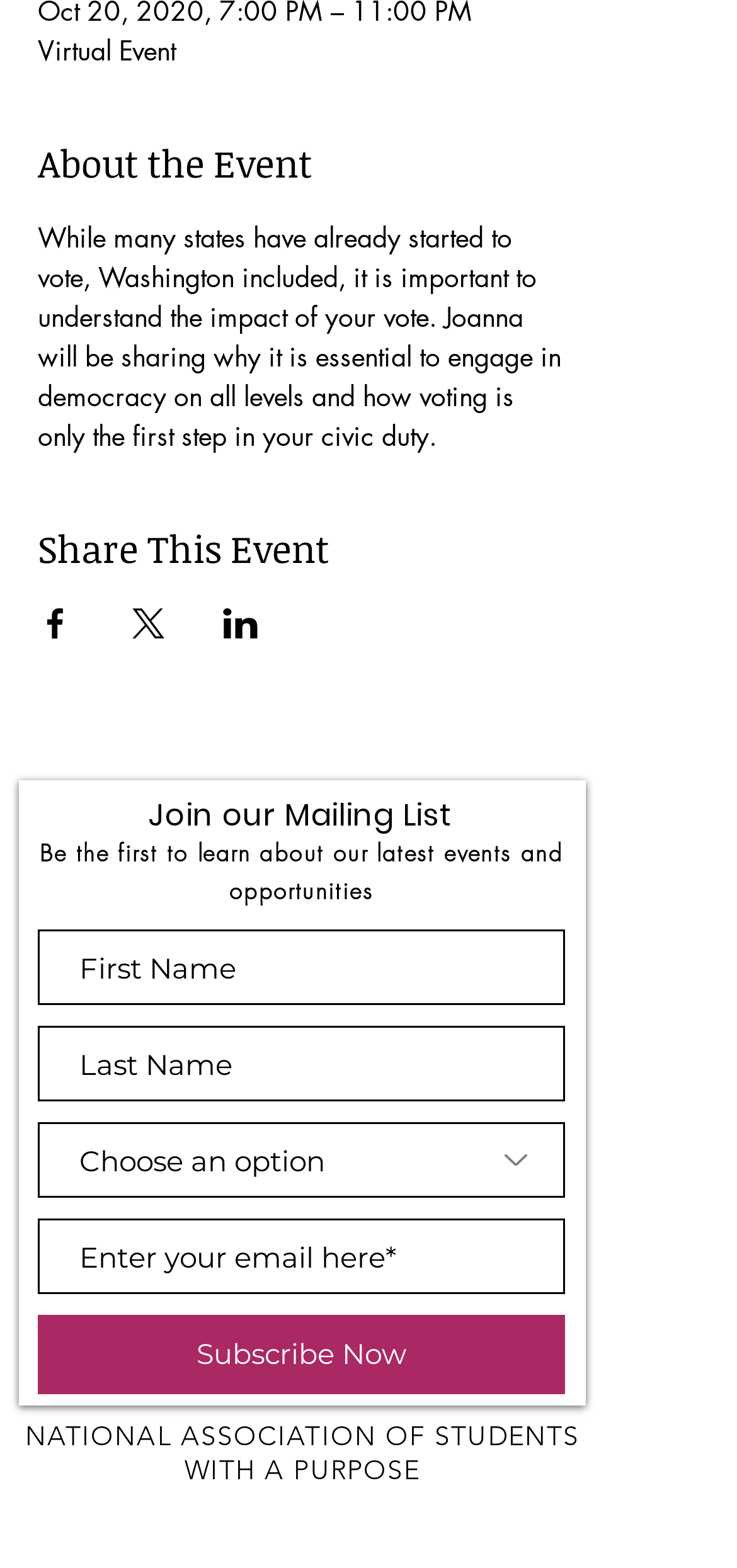Calculate the bounding box coordinates for the UI element based on the following description: "Subscribe Now". Ensure the coordinates are four float numbers between 0 and 1, i.e., [left, top, right, bottom].

[0.051, 0.839, 0.767, 0.89]